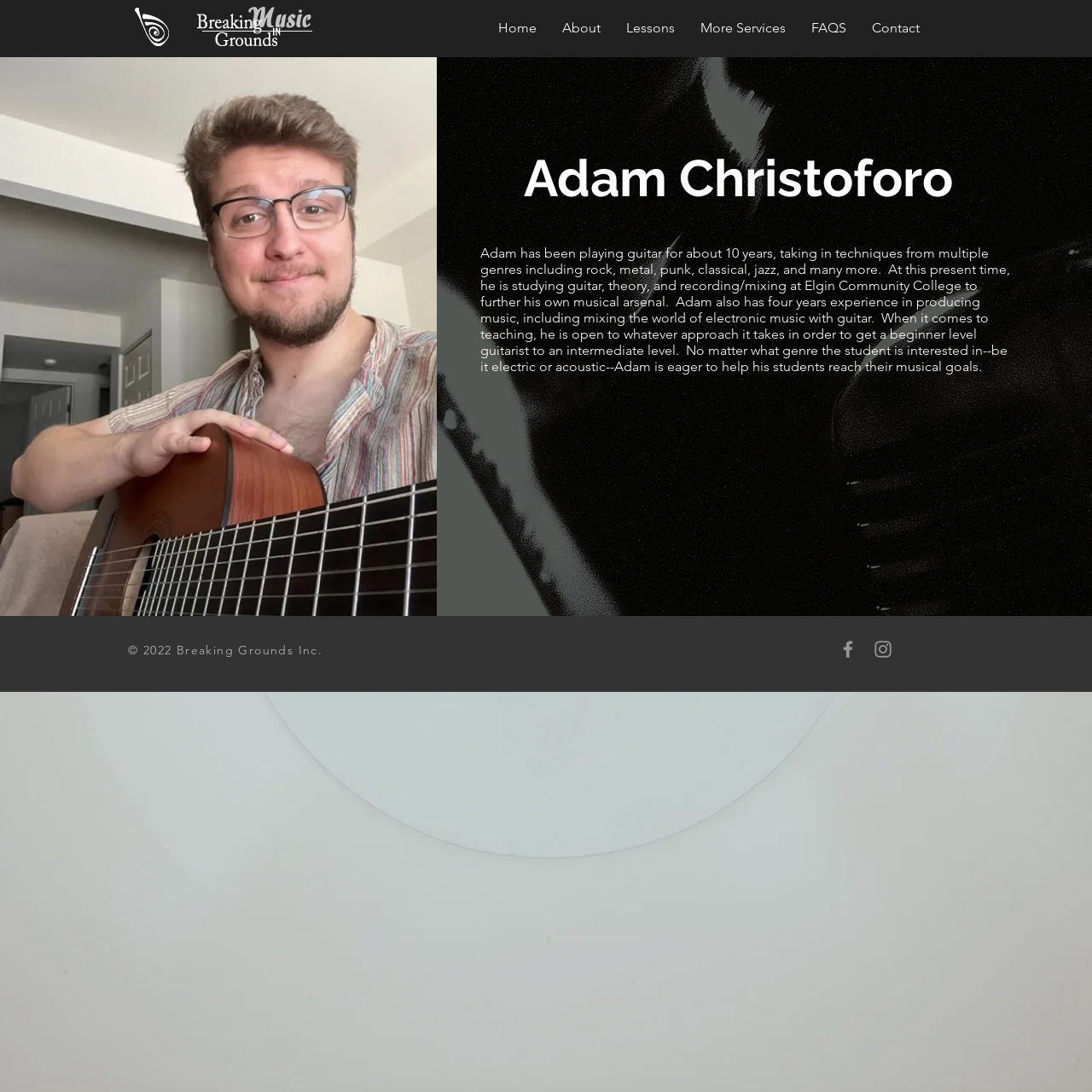Determine the bounding box coordinates for the HTML element described here: "Caribbean Cruise".

None